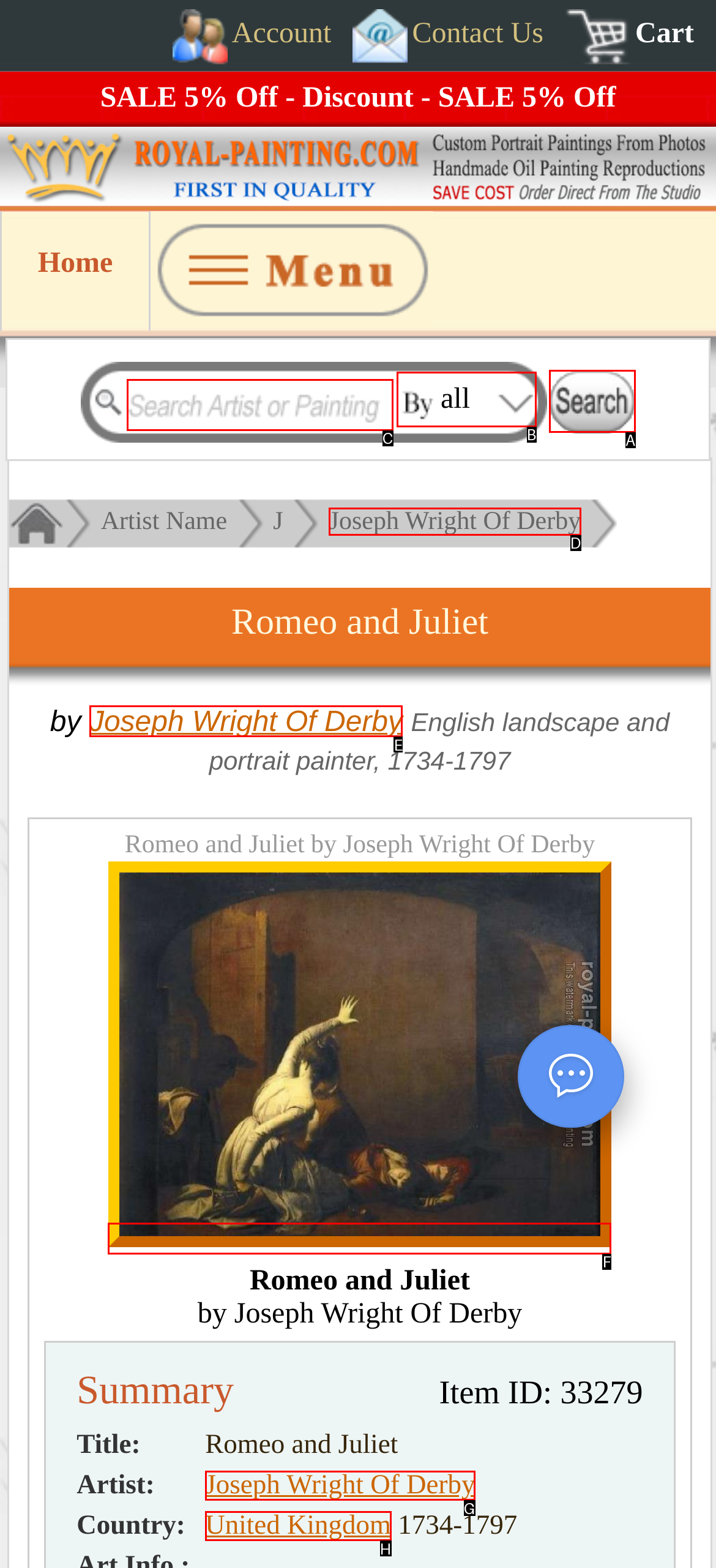Point out which UI element to click to complete this task: View artist information
Answer with the letter corresponding to the right option from the available choices.

E